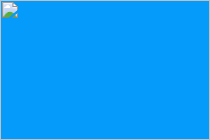Offer an in-depth caption that covers the entire scene depicted in the image.

The image features Shaw’s Khaki Campbell ducks in their shed, showcasing a serene and cozy environment where these well-fed birds thrive. The photograph, captured by Rachel Pressley, highlights the ducks' natural habitat, emphasizing the care taken to ensure their well-being. This intimate glimpse into farm life underscores the importance of happy birds in producing quality eggs, reflecting Shaw's commitment to sustainable farming practices.